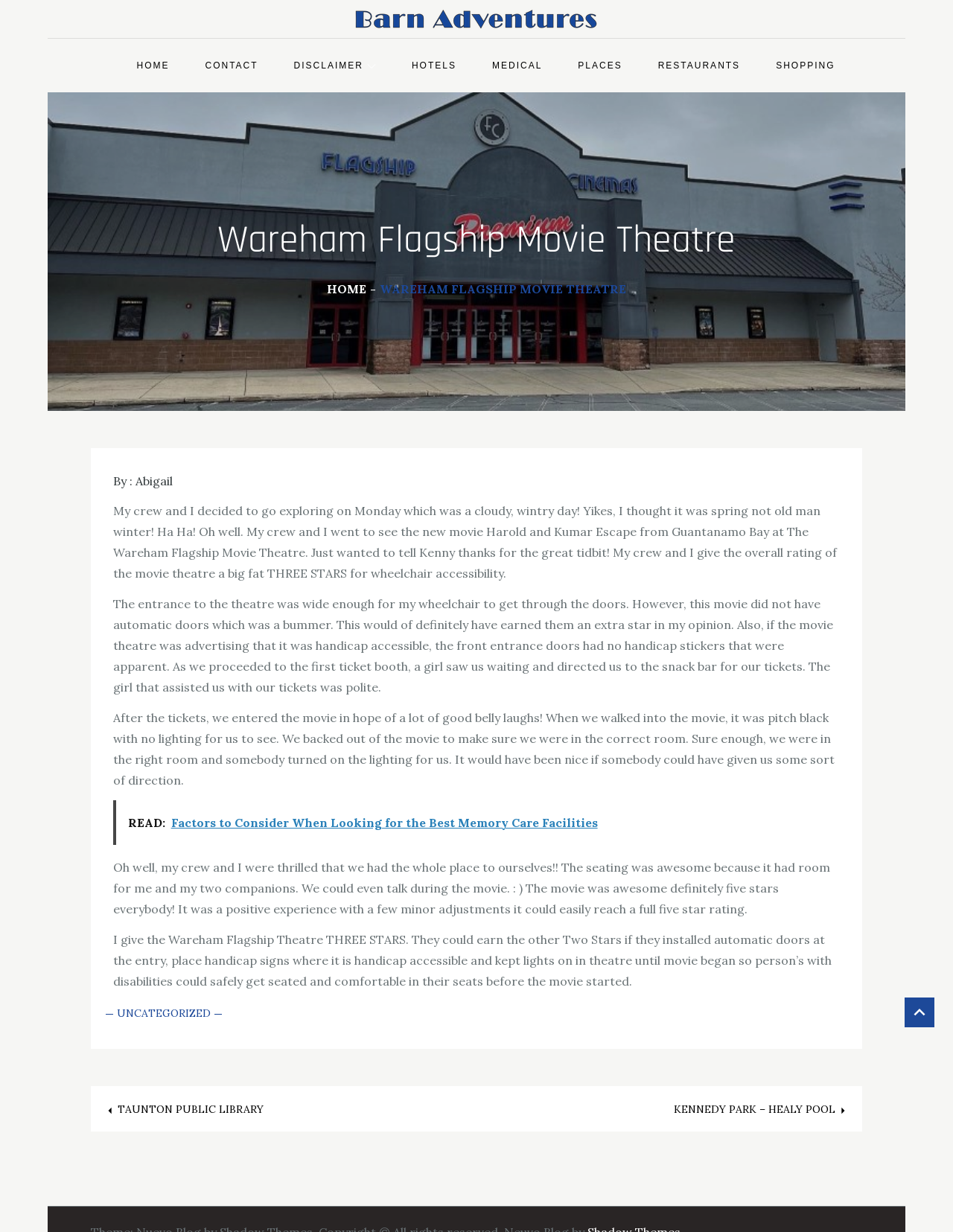Answer this question using a single word or a brief phrase:
How many stars did the author give to the movie theatre?

THREE STARS